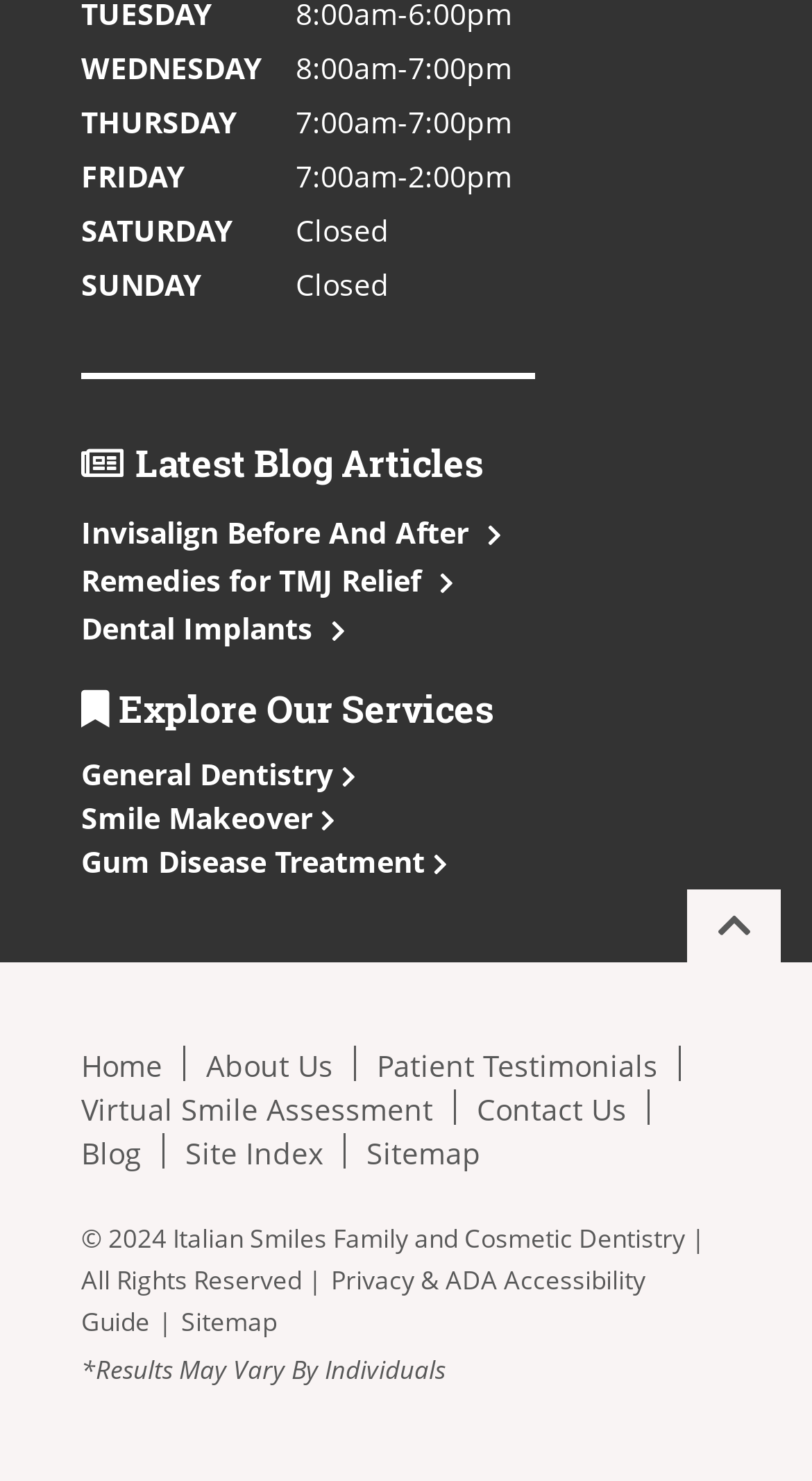Locate the bounding box coordinates of the UI element described by: "Remedies for TMJ Relief". Provide the coordinates as four float numbers between 0 and 1, formatted as [left, top, right, bottom].

[0.1, 0.378, 0.549, 0.405]